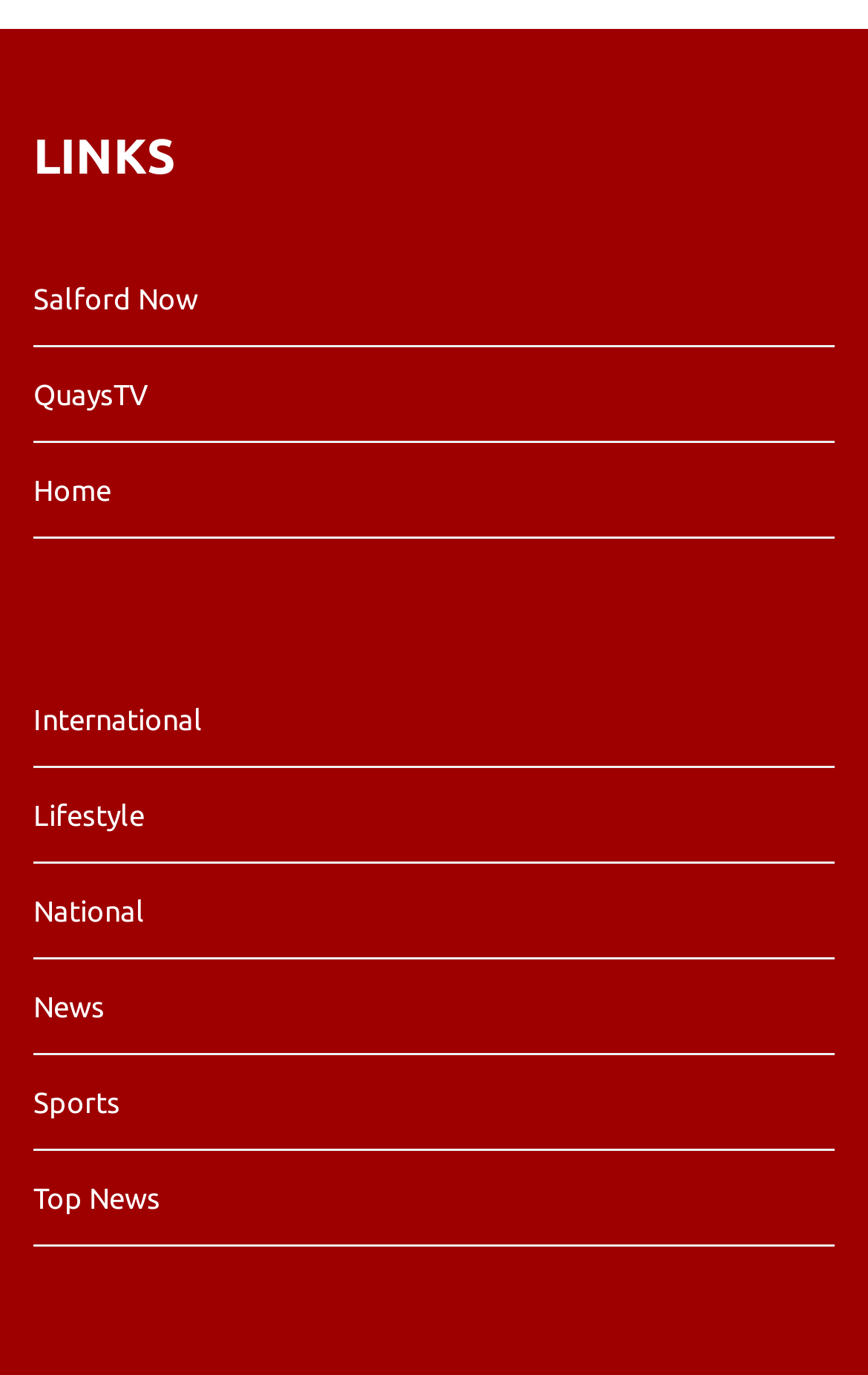Locate the bounding box coordinates of the area to click to fulfill this instruction: "browse Sports". The bounding box should be presented as four float numbers between 0 and 1, in the order [left, top, right, bottom].

[0.038, 0.783, 0.138, 0.819]